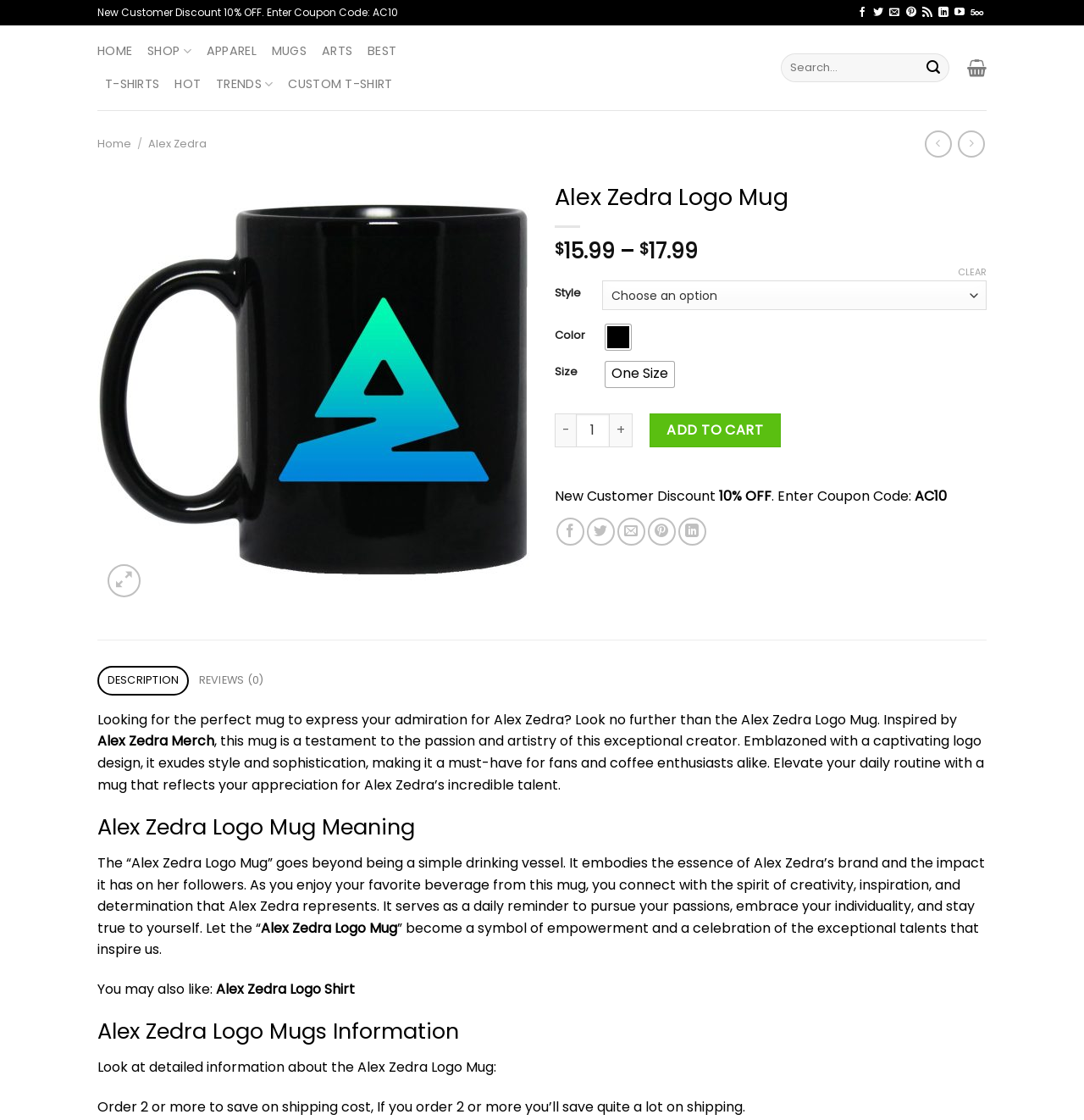Indicate the bounding box coordinates of the element that needs to be clicked to satisfy the following instruction: "Share Alex Zedra Logo Mug on Twitter". The coordinates should be four float numbers between 0 and 1, i.e., [left, top, right, bottom].

[0.541, 0.462, 0.567, 0.487]